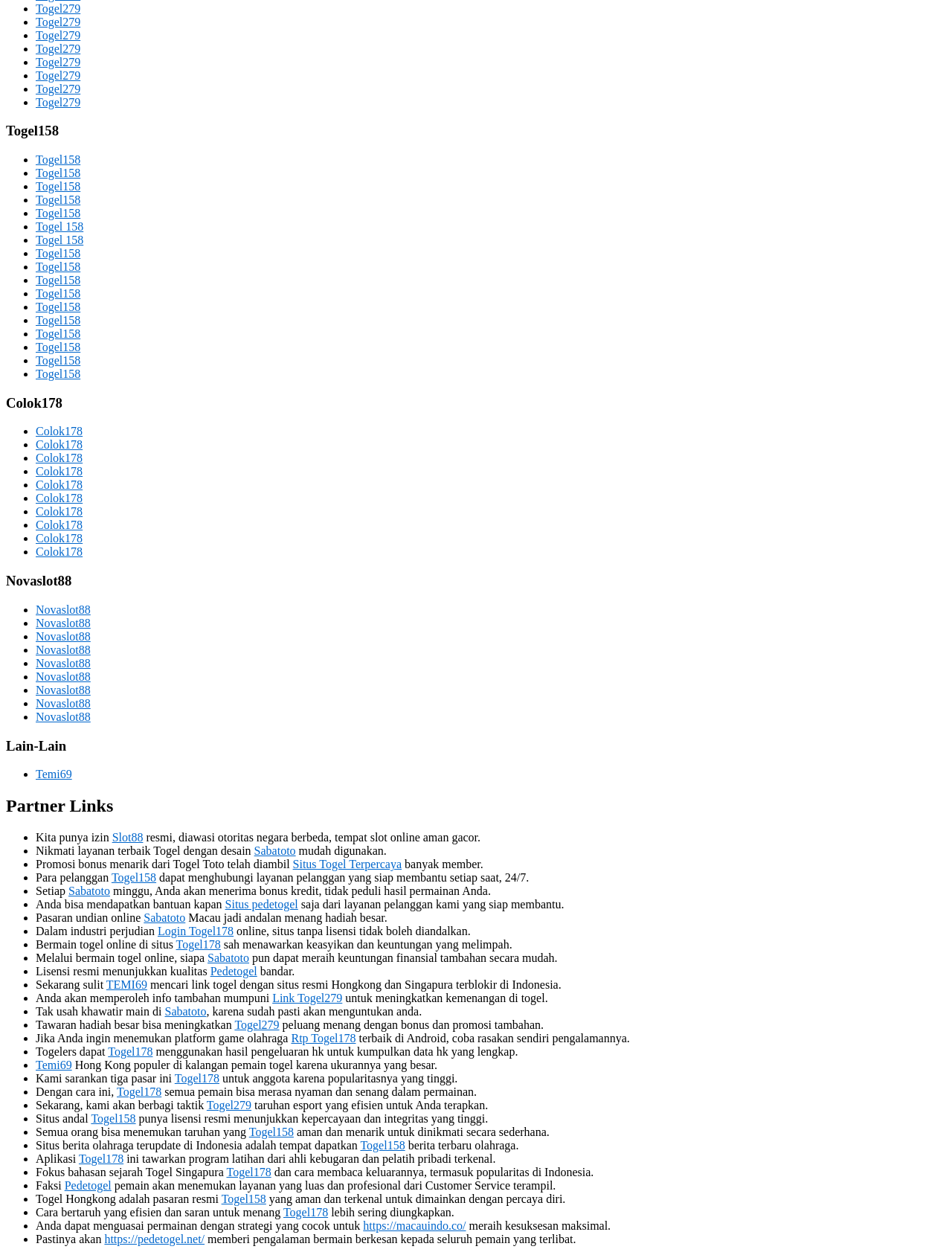How many list markers are there on the webpage? Based on the image, give a response in one word or a short phrase.

40